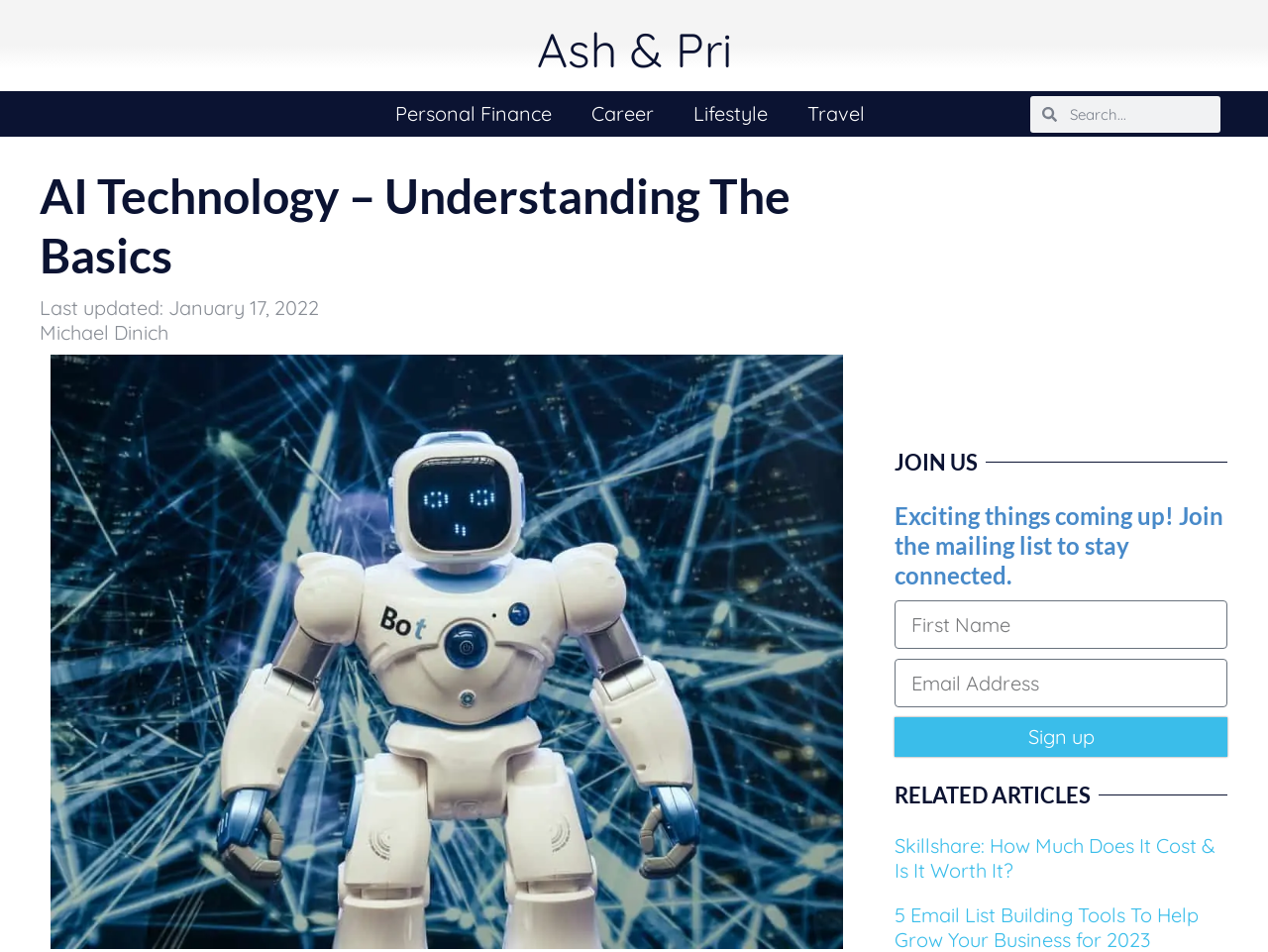What is the topic of the webpage?
Based on the content of the image, thoroughly explain and answer the question.

Based on the webpage's title 'AI Technology - Understanding The Basics' and the image of a robot standing in front of a digital screen, it is clear that the topic of the webpage is AI Technology.